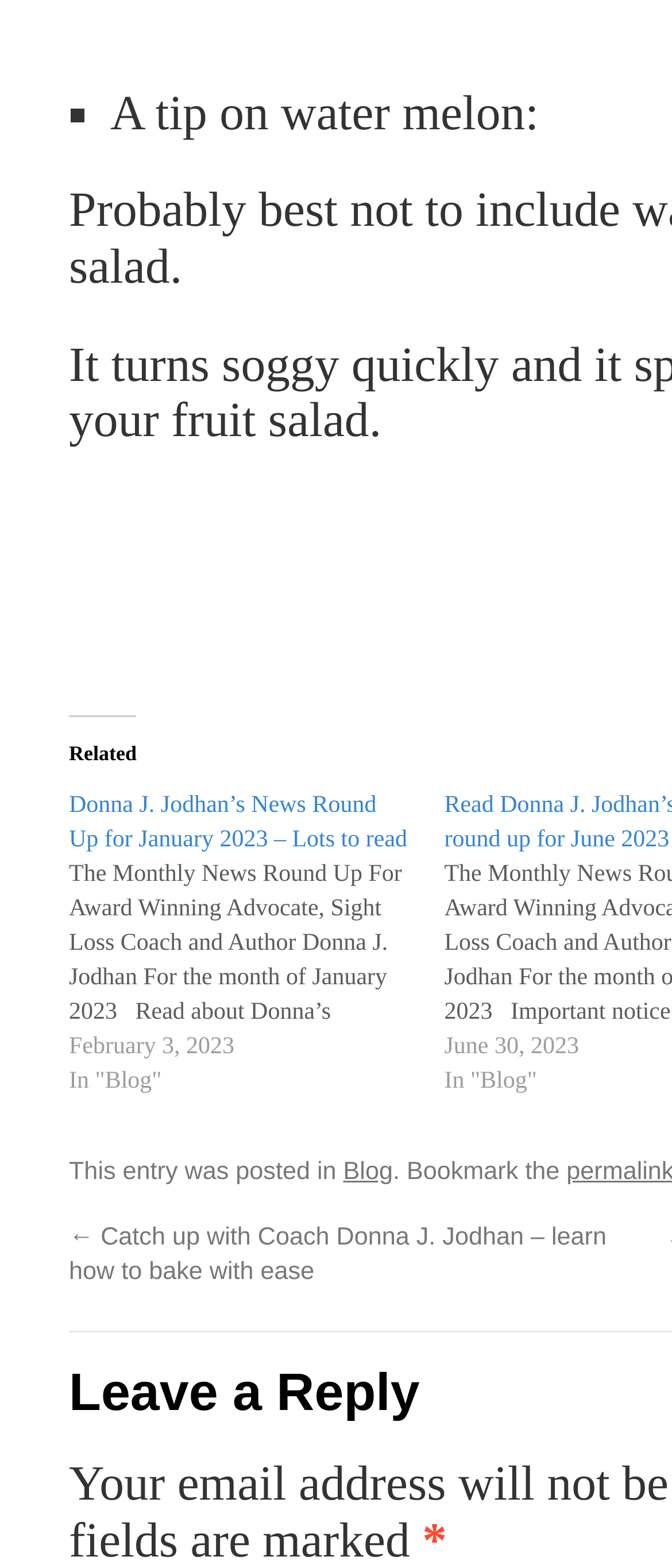What is the title of the news round up?
Using the image as a reference, give an elaborate response to the question.

The title of the news round up is 'Donna J. Jodhan’s News Round Up for January 2023' as indicated by the heading element with the text 'Donna J. Jodhan’s News Round Up for January 2023 – Lots to read' at coordinates [0.103, 0.503, 0.61, 0.547].